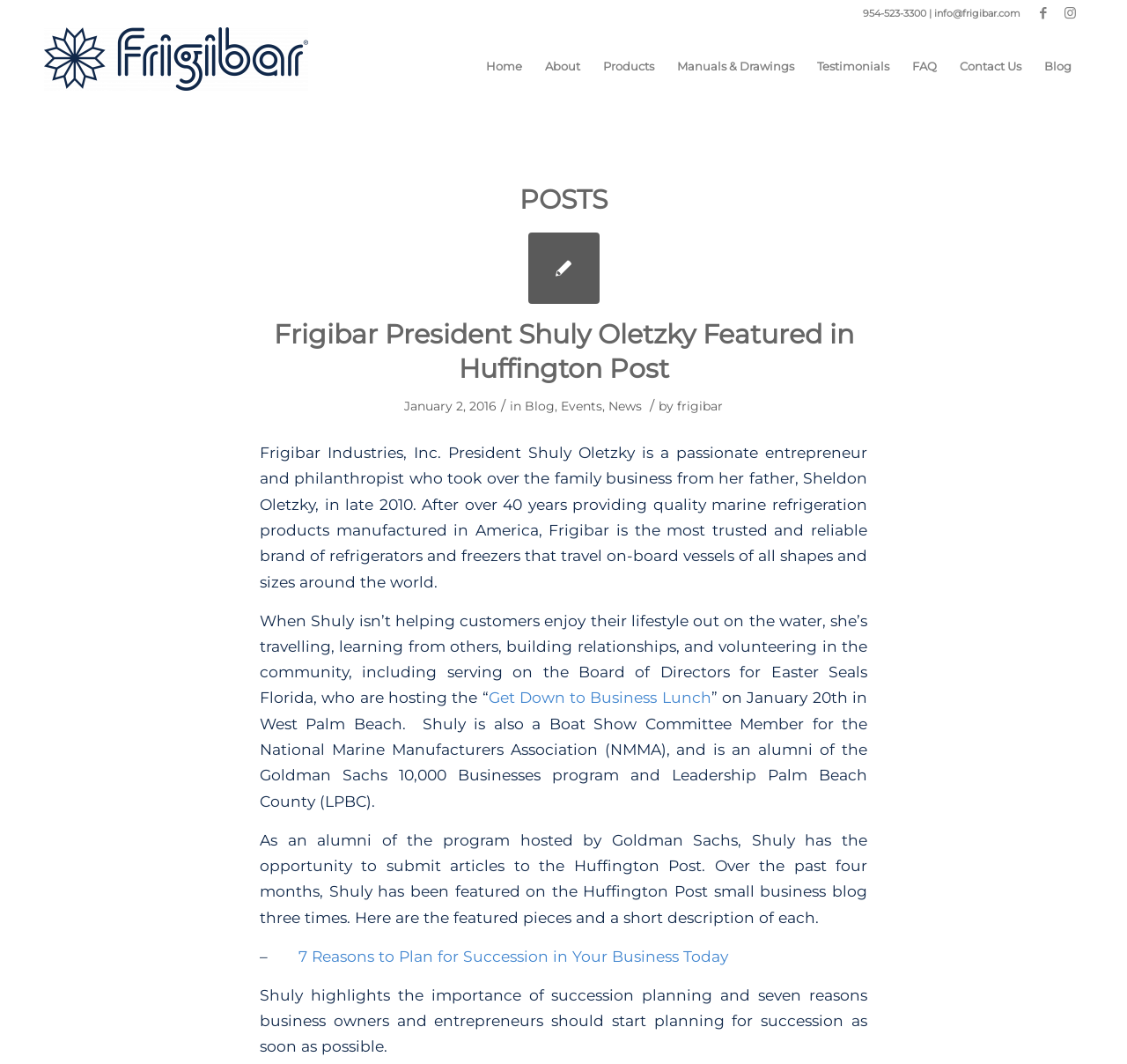How many social media links are at the top of the webpage?
Based on the visual, give a brief answer using one word or a short phrase.

2